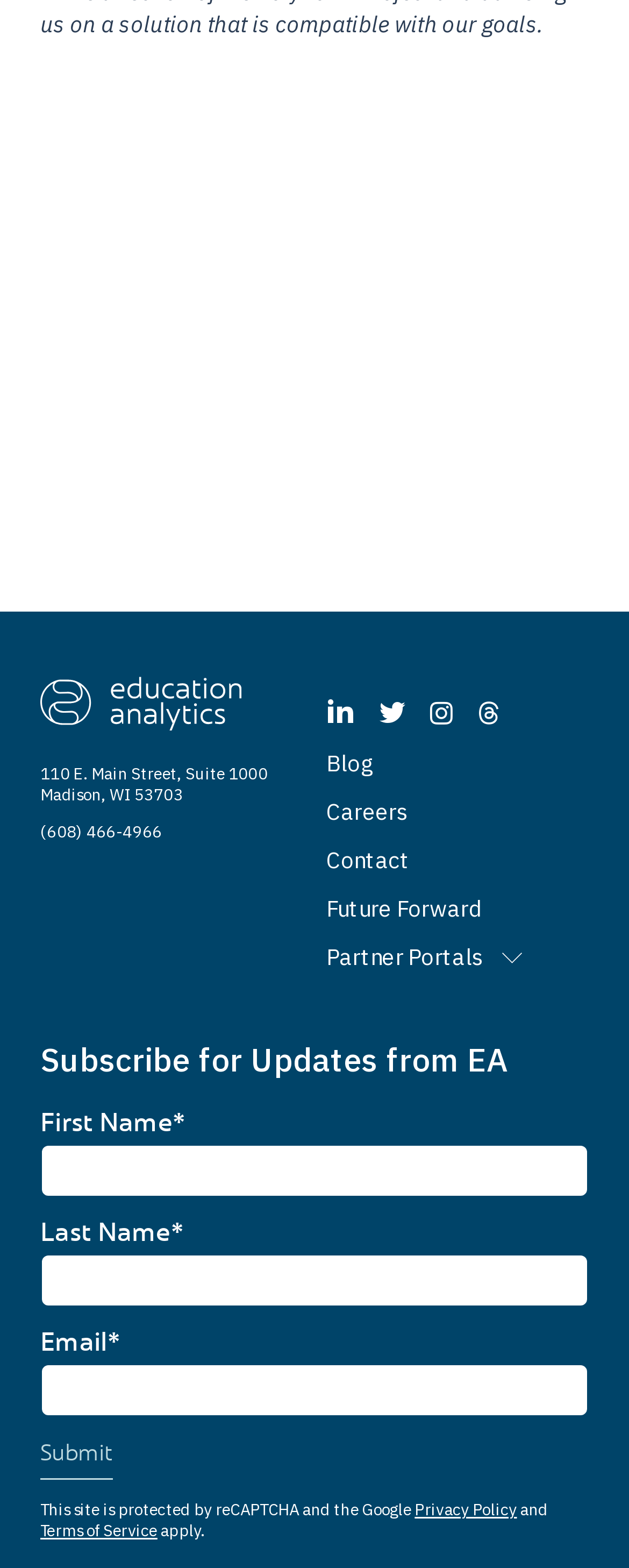Locate the bounding box coordinates of the element's region that should be clicked to carry out the following instruction: "Enter your first name". The coordinates need to be four float numbers between 0 and 1, i.e., [left, top, right, bottom].

[0.064, 0.73, 0.936, 0.764]